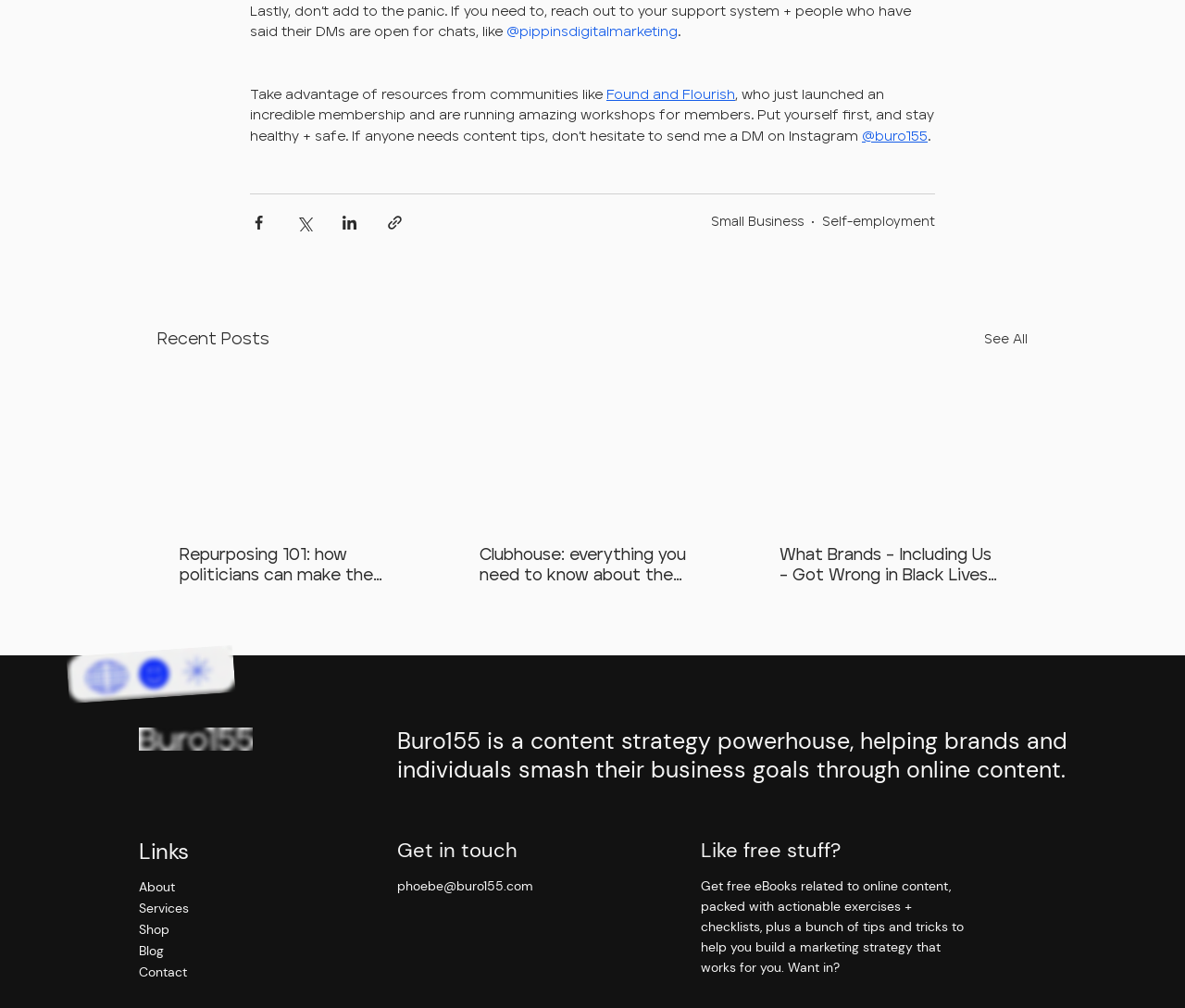Please give the bounding box coordinates of the area that should be clicked to fulfill the following instruction: "Explore the Services page". The coordinates should be in the format of four float numbers from 0 to 1, i.e., [left, top, right, bottom].

[0.117, 0.891, 0.246, 0.912]